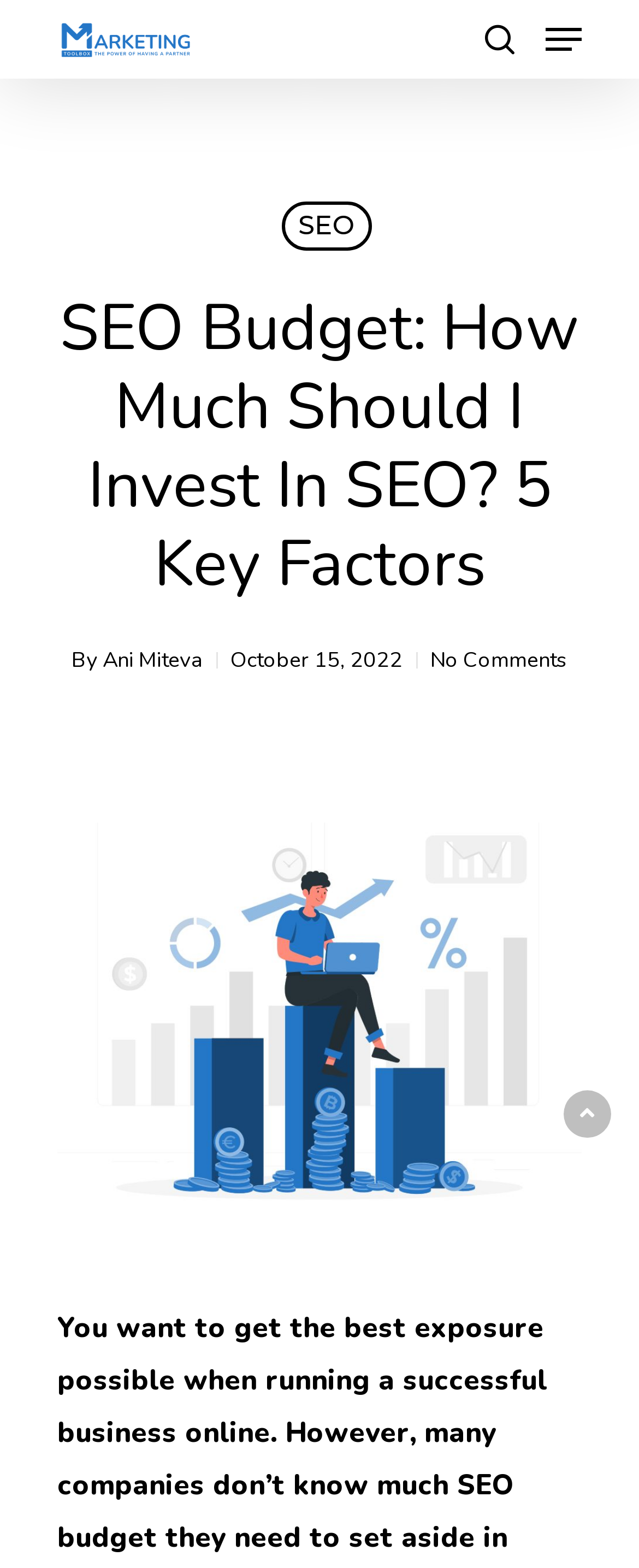From the webpage screenshot, predict the bounding box coordinates (top-left x, top-left y, bottom-right x, bottom-right y) for the UI element described here: Menu

[0.854, 0.015, 0.91, 0.036]